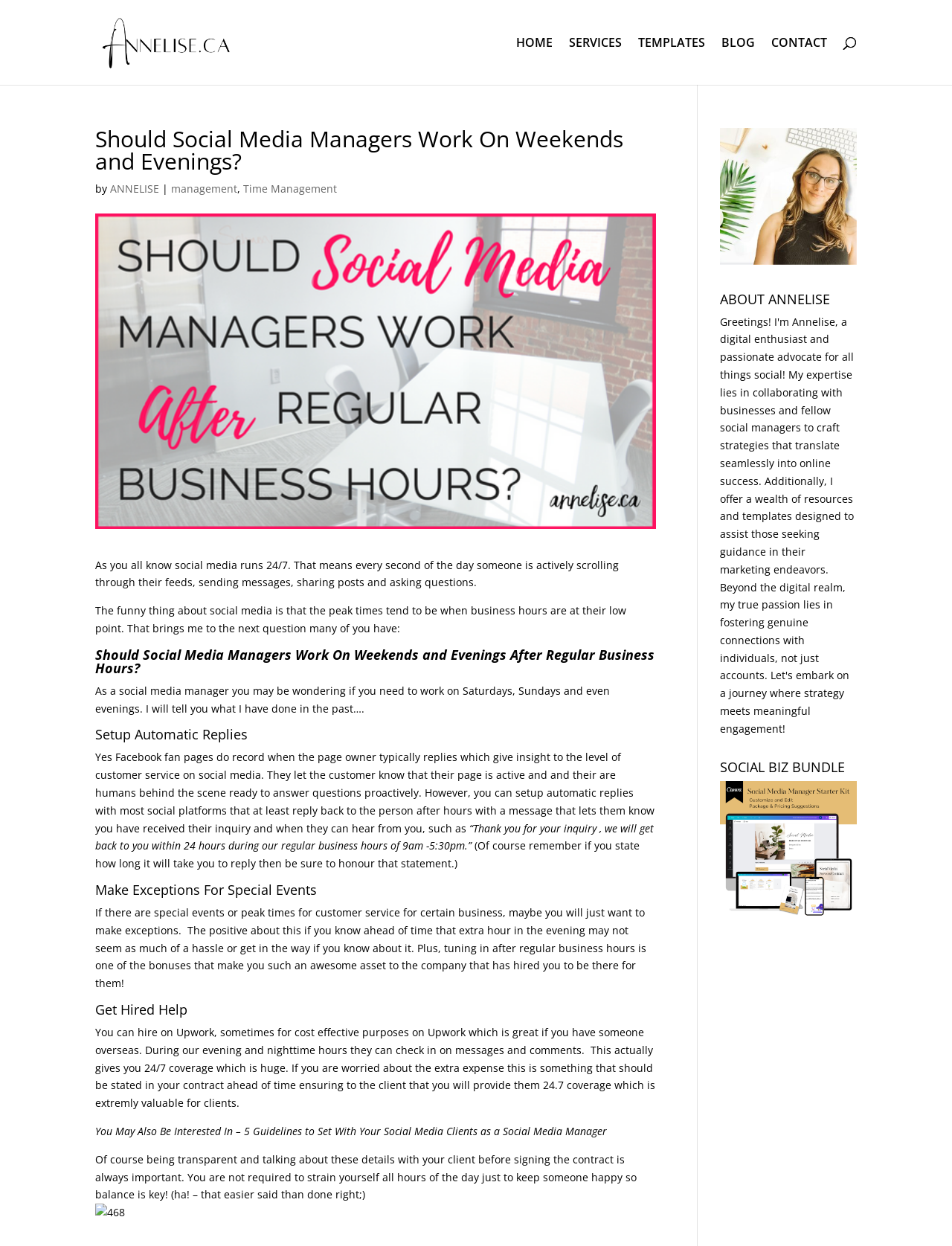Please examine the image and answer the question with a detailed explanation:
What is the name of the bundle mentioned in the webpage?

The name of the bundle can be found by looking at the links on the webpage. There is a link that says 'SOCIAL BIZ BUNDLE', which indicates that this is the name of the bundle mentioned in the webpage.